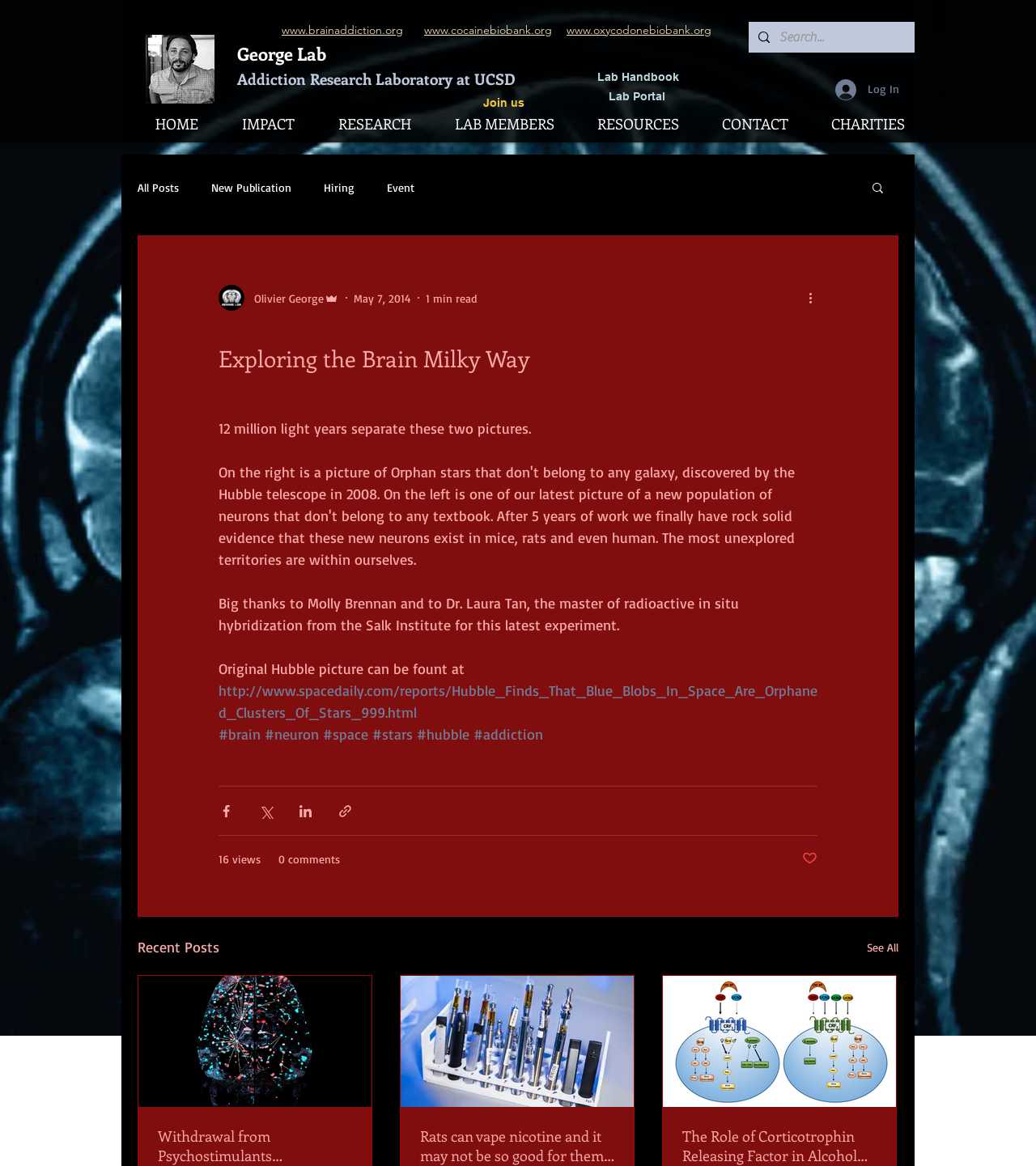How many views does the article have?
Craft a detailed and extensive response to the question.

The number of views of the article can be found in the generic element with the text '16 views'.